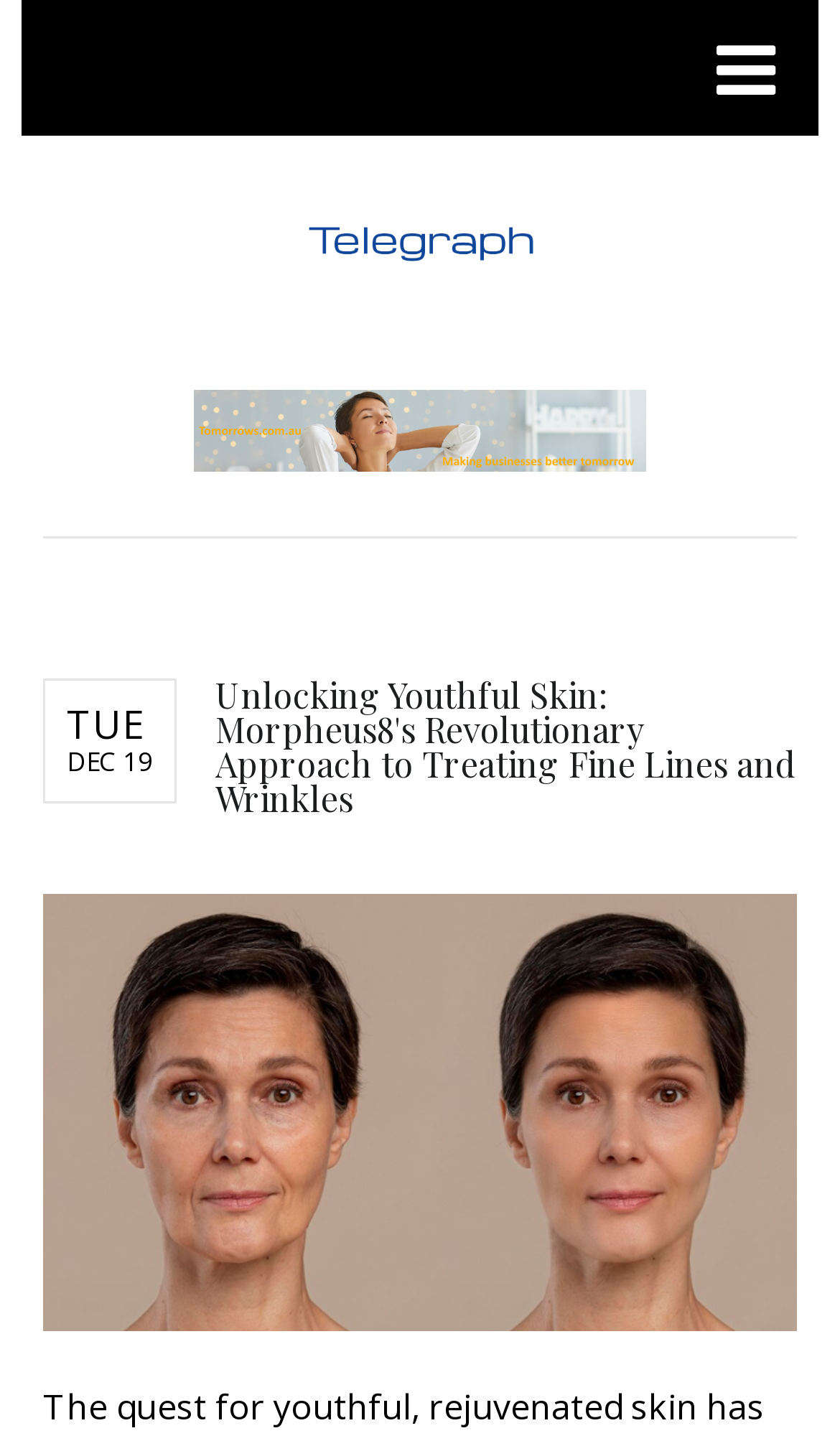Answer this question in one word or a short phrase: What is the day of the week mentioned?

TUE